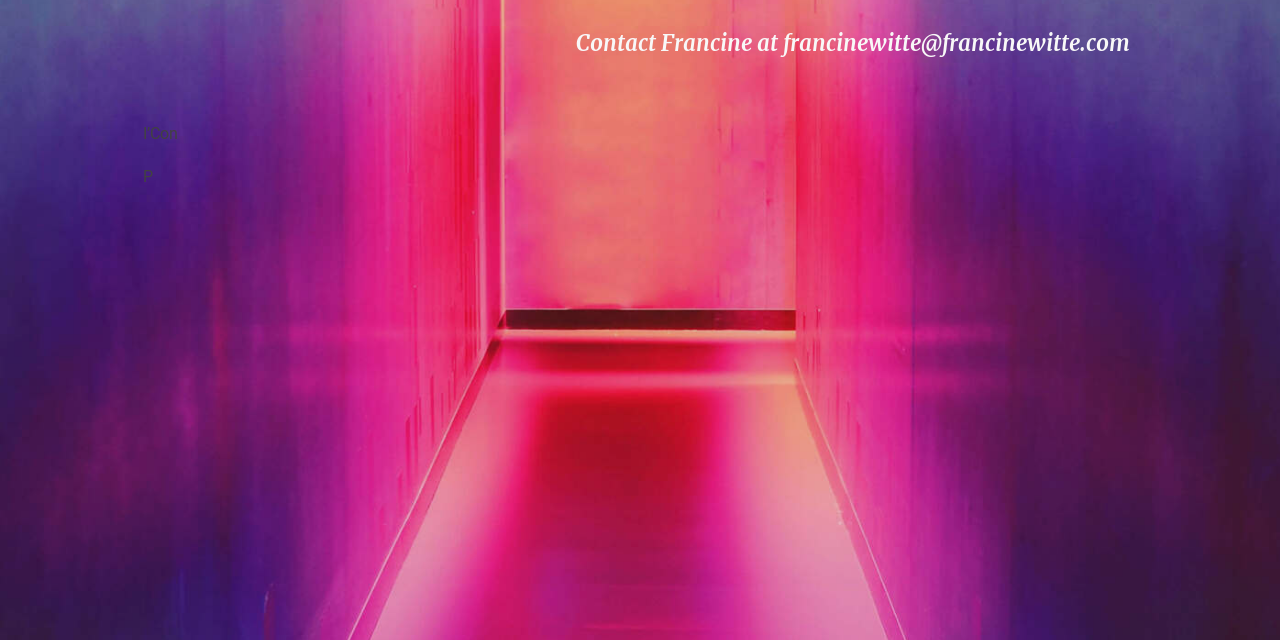Ascertain the bounding box coordinates for the UI element detailed here: "francinewitte@francinewitte.com". The coordinates should be provided as [left, top, right, bottom] with each value being a float between 0 and 1.

[0.612, 0.045, 0.883, 0.092]